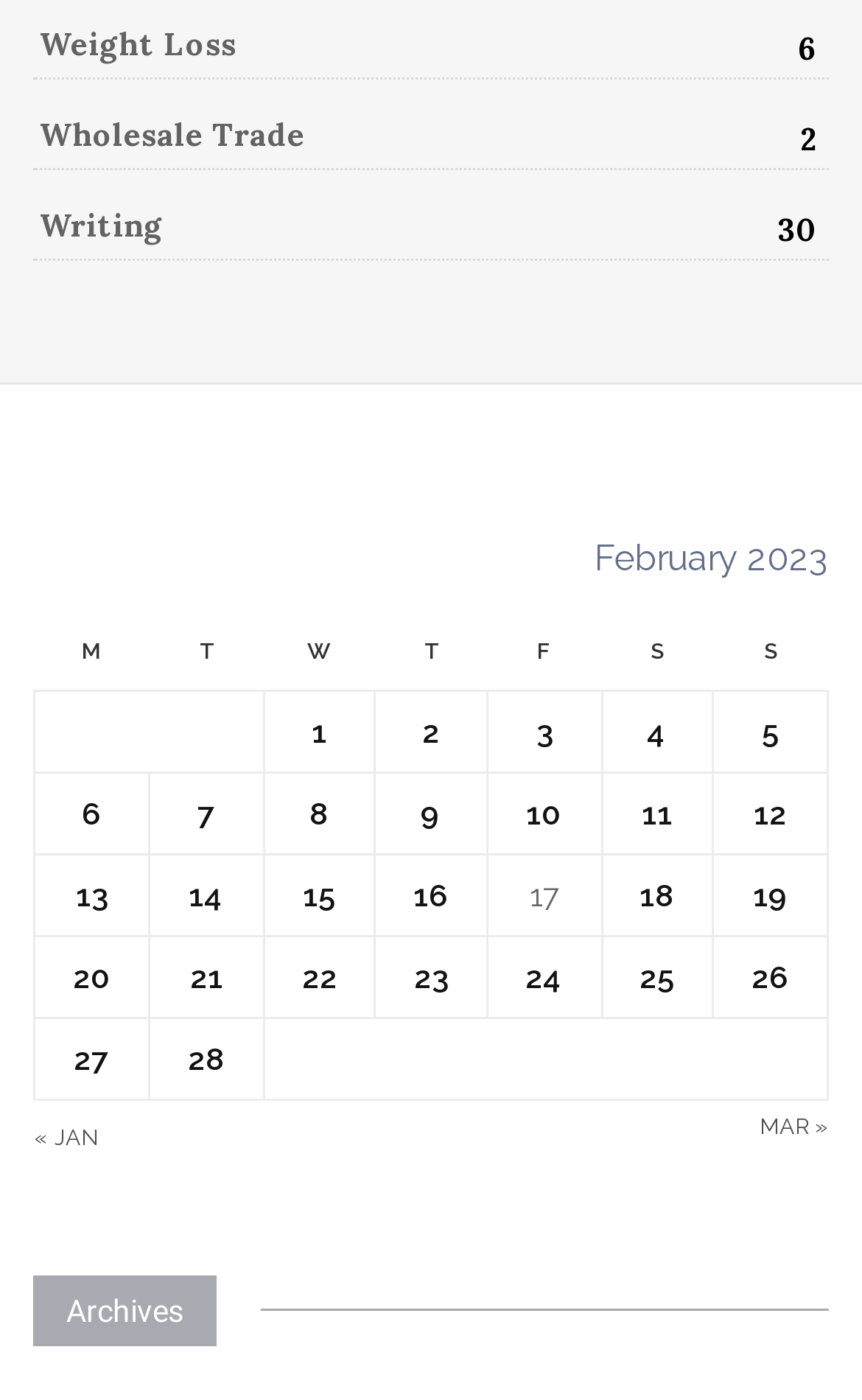Answer briefly with one word or phrase:
What is the title of the table?

February 2023